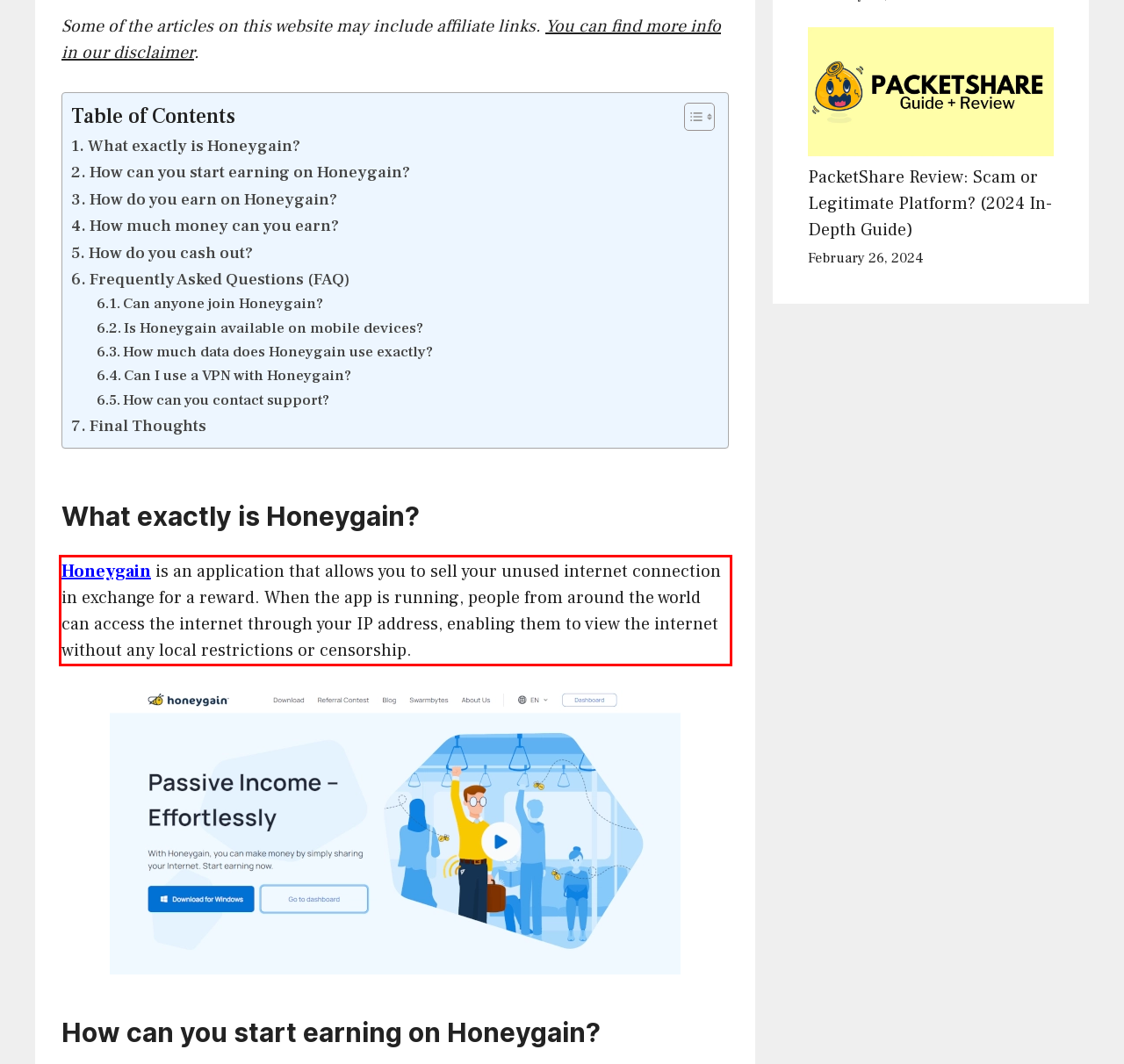Using the provided screenshot of a webpage, recognize and generate the text found within the red rectangle bounding box.

Honeygain is an application that allows you to sell your unused internet connection in exchange for a reward. When the app is running, people from around the world can access the internet through your IP address, enabling them to view the internet without any local restrictions or censorship.